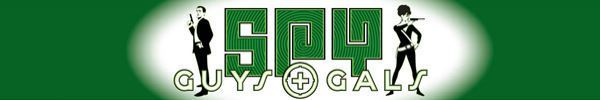Please give a succinct answer to the question in one word or phrase:
How many characters are depicted in the logo?

two